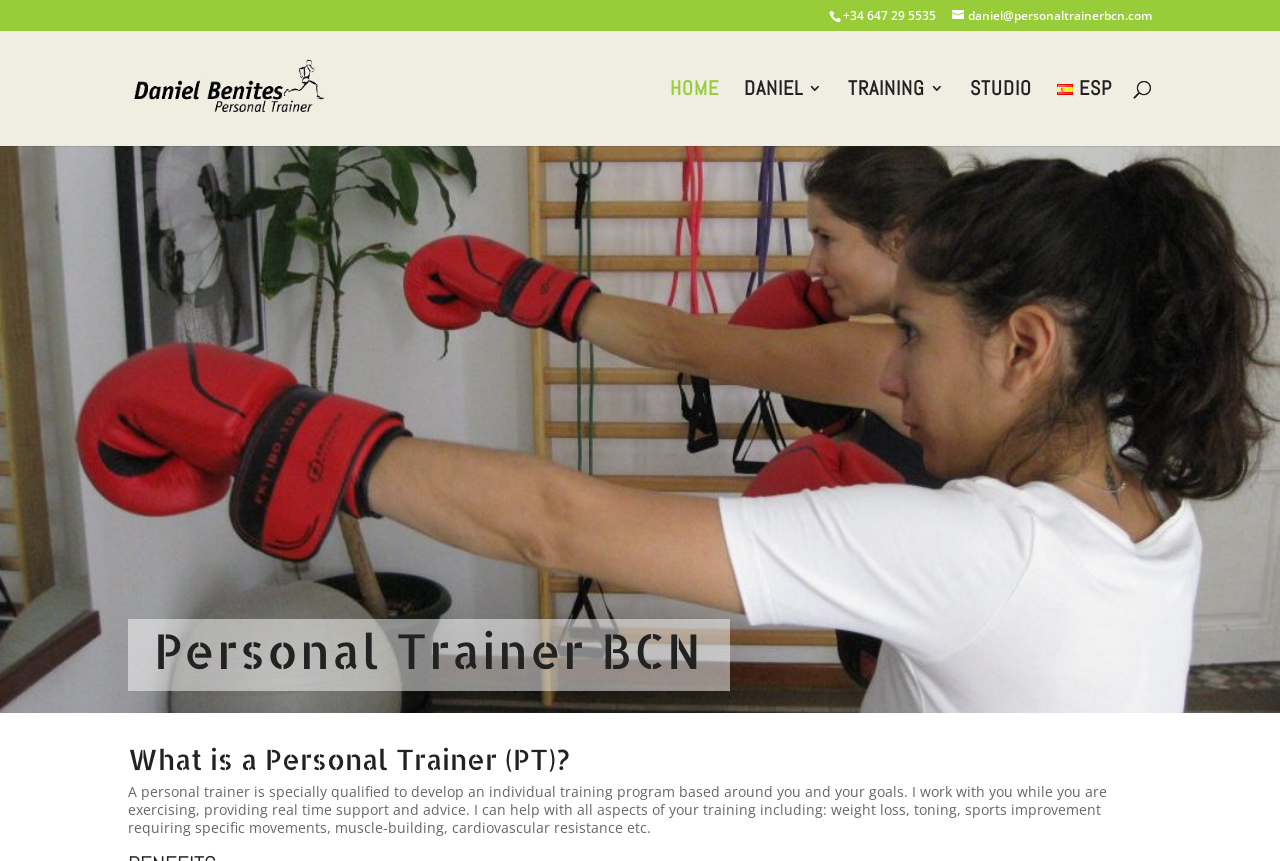Respond to the question below with a single word or phrase: How many links are in the top navigation menu?

5